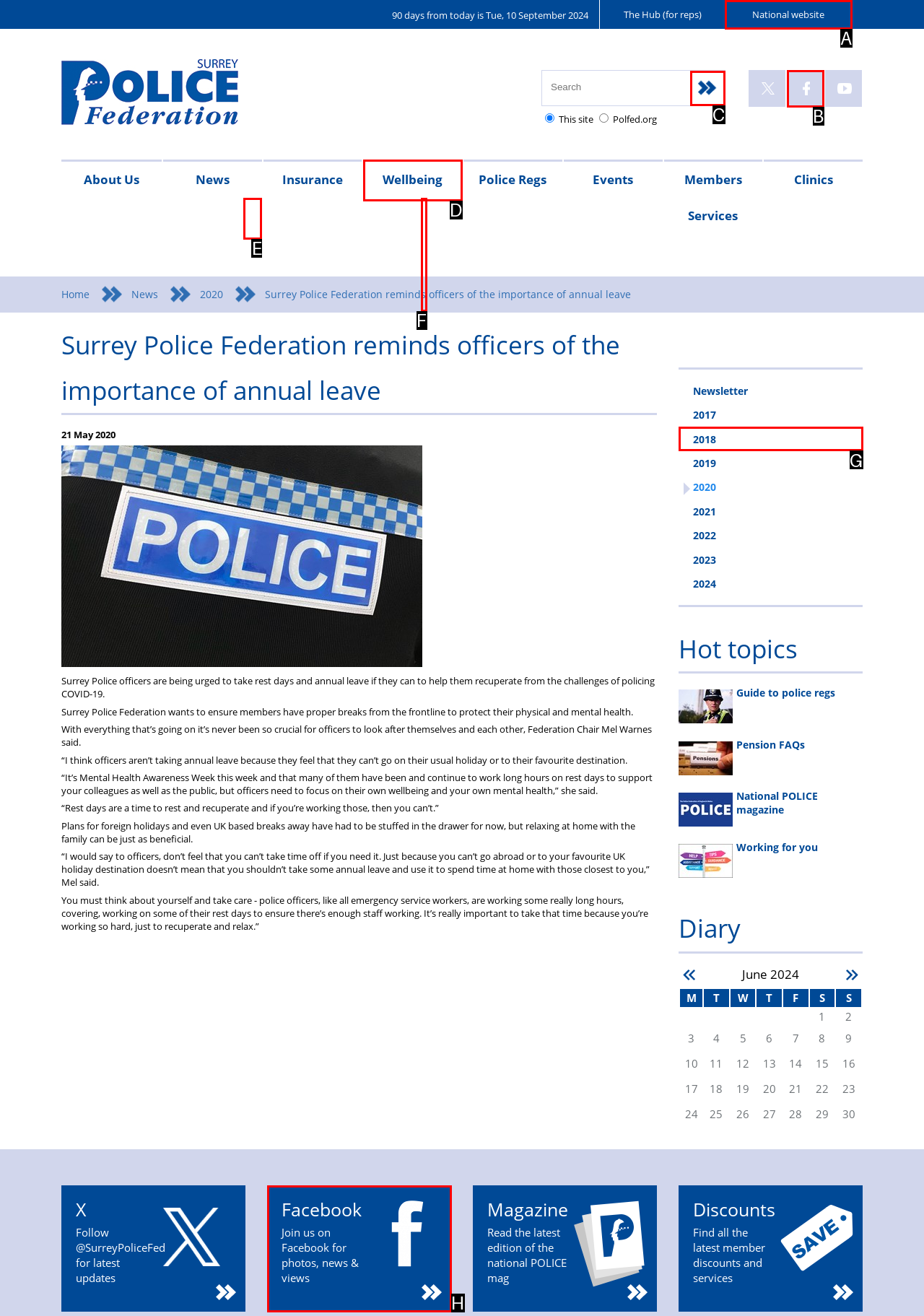For the given instruction: Visit the National website, determine which boxed UI element should be clicked. Answer with the letter of the corresponding option directly.

A